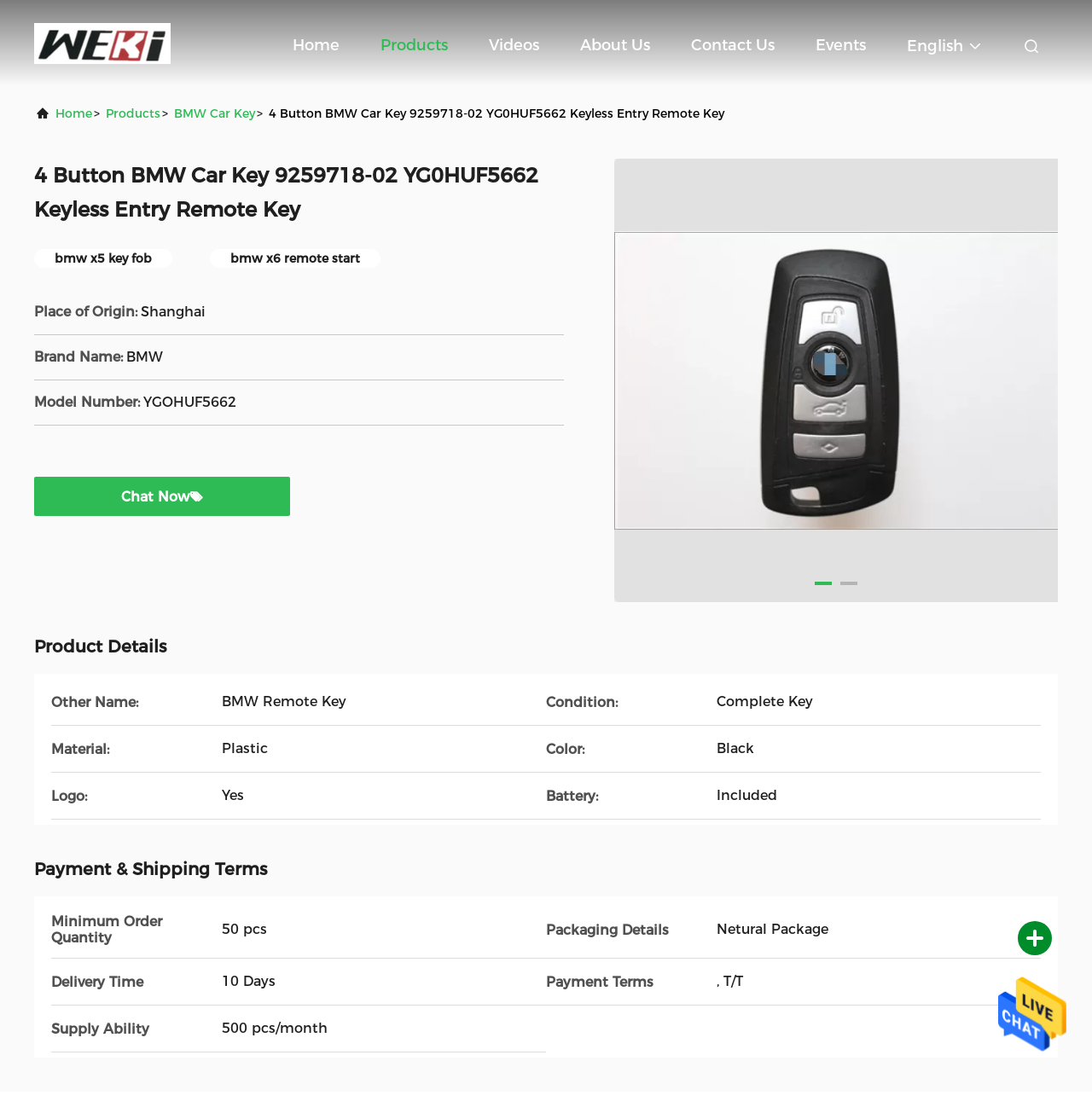Illustrate the webpage thoroughly, mentioning all important details.

This webpage is about a product, specifically a 4 Button BMW Car Key 9259718-02 YG0HUF5662 Keyless Entry Remote Key. At the top, there is a navigation menu with links to "Home", "Products", "Videos", "About Us", "Contact Us", and "Events". Below the navigation menu, there is a heading with the product name and a brief description.

On the left side, there is a section with the company information, including the company name "Weki international trade co.,ltd" and a link to send a message. Below this section, there is a list of product details, including the place of origin, brand name, model number, and other specifications.

In the center of the page, there are two large images of the product, one on top of the other. The top image has a link to the product, and the bottom image also has a link to the product. Below the images, there is a section with the product details, including the other name, condition, material, color, logo, battery, and packaging details.

On the right side, there is a section with the payment and shipping terms, including the minimum order quantity, packaging details, delivery time, payment terms, and supply ability.

At the bottom of the page, there is a link to "Chat Now" and a generic element with the text "all".